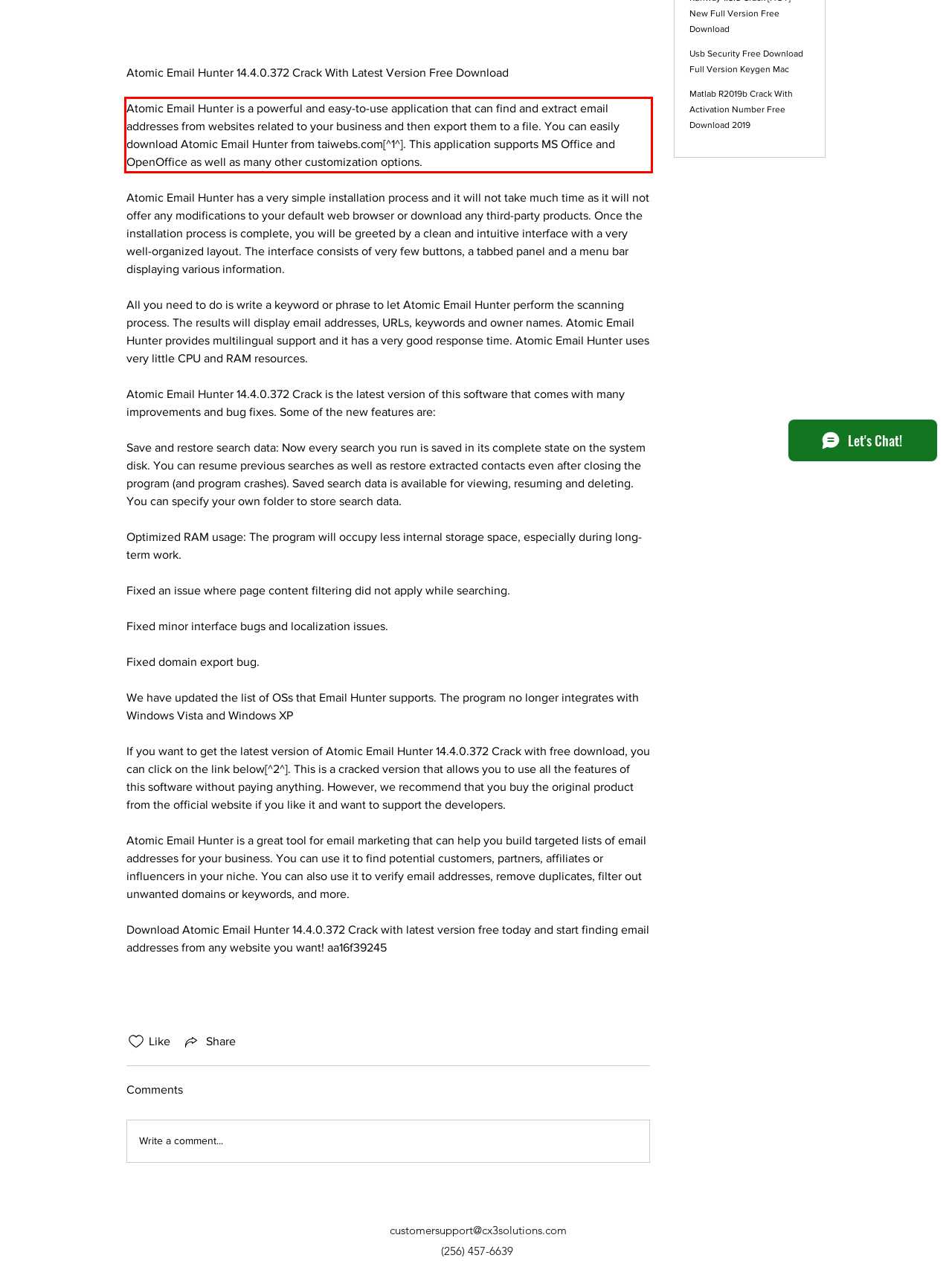Please perform OCR on the UI element surrounded by the red bounding box in the given webpage screenshot and extract its text content.

Atomic Email Hunter is a powerful and easy-to-use application that can find and extract email addresses from websites related to your business and then export them to a file. You can easily download Atomic Email Hunter from taiwebs.com[^1^]. This application supports MS Office and OpenOffice as well as many other customization options.